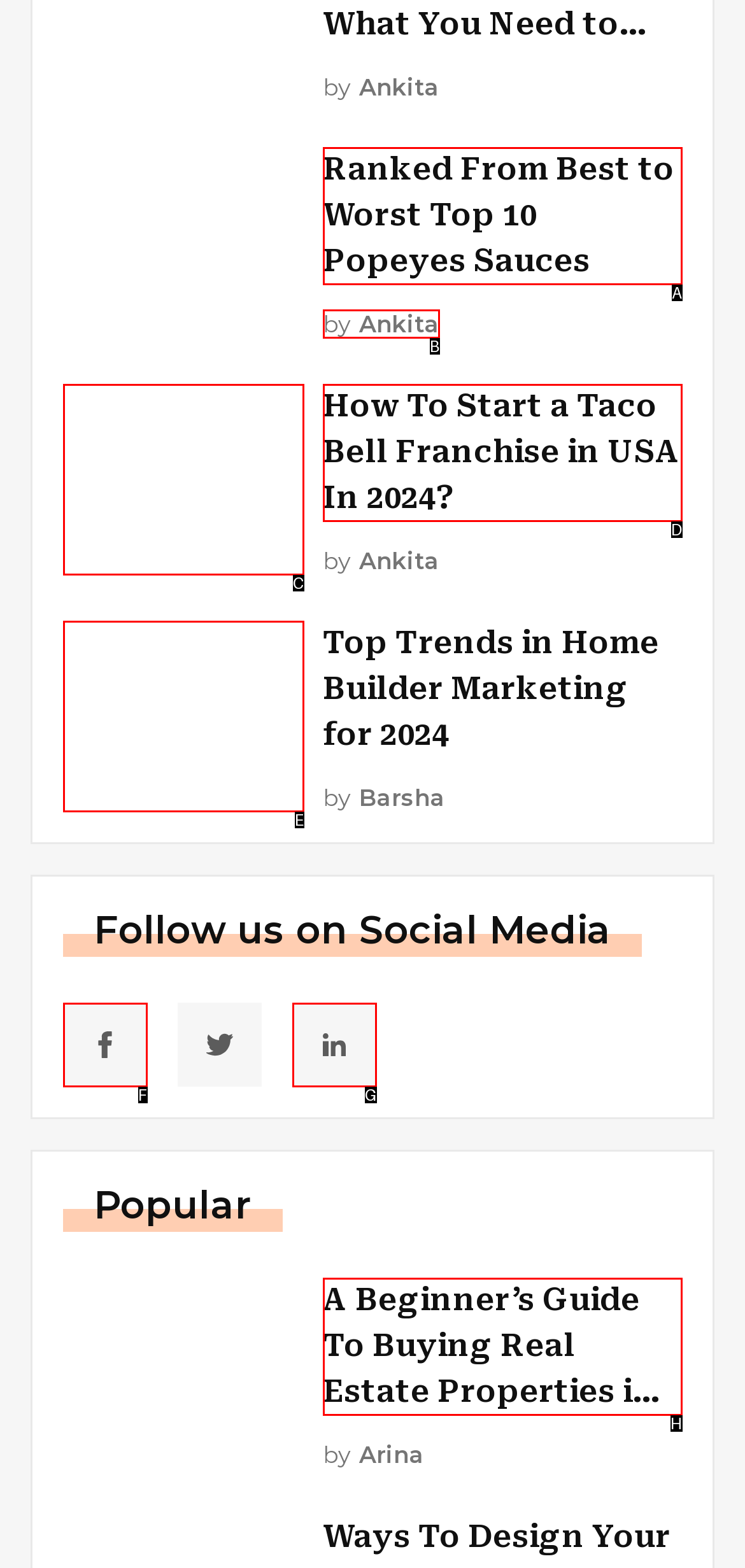Based on the given description: aria-label="social_link", determine which HTML element is the best match. Respond with the letter of the chosen option.

G